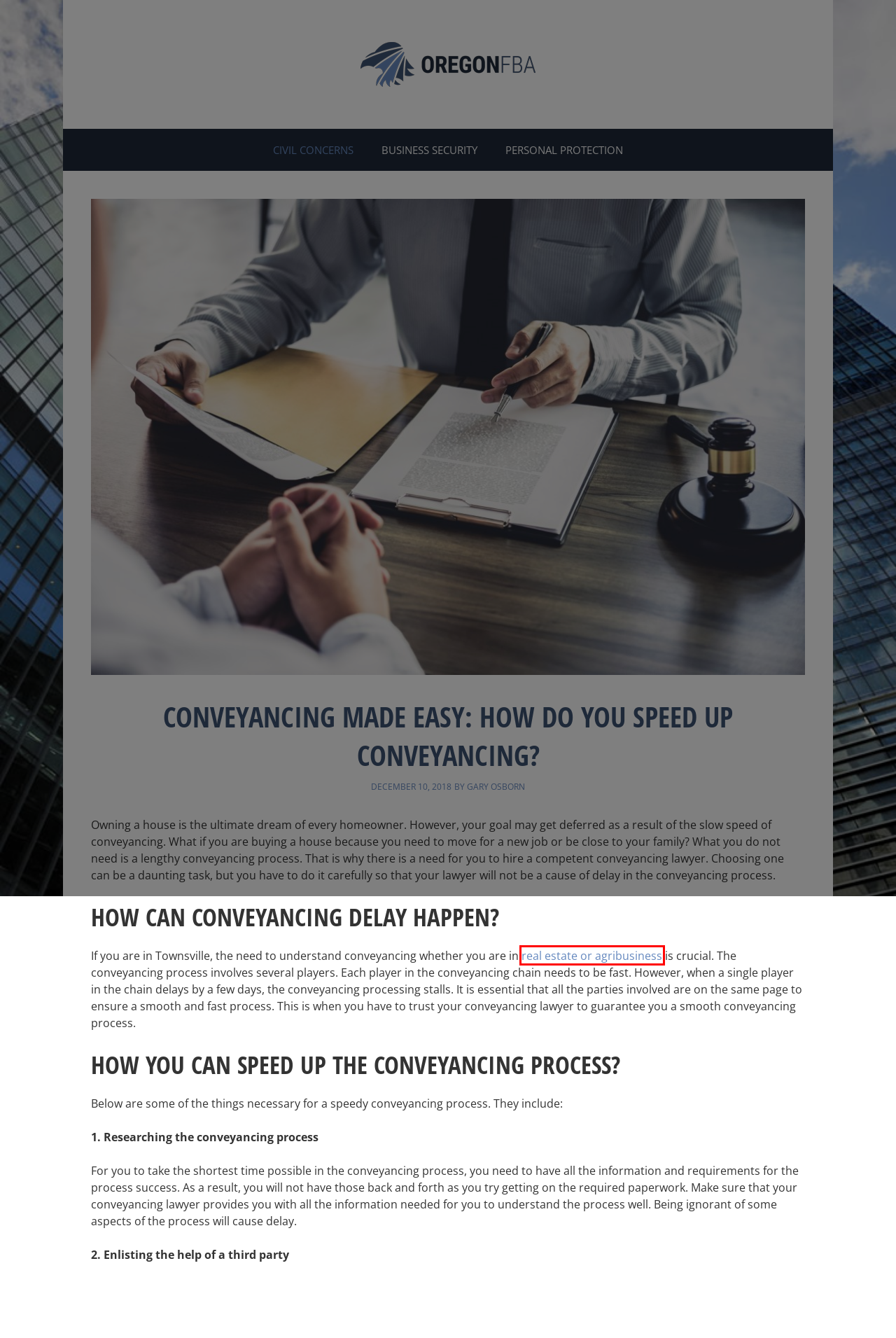Examine the screenshot of a webpage featuring a red bounding box and identify the best matching webpage description for the new page that results from clicking the element within the box. Here are the options:
A. Why Do You Need a Divorce Lawyer? | Oregonfba
B. Oregon FBA | Sharing Digestible Legal Answers to the Public
C. Legal Assistance in Rural Property and Agribusiness  | Rapid Legal Solutions
D. Contact | Oregon FBA
E. Civil Concerns Archives | Oregon FBA
F. Business Security Archives | Oregon FBA
G. Personal Protection Archives | Oregon FBA
H. About | Oregon FBA

C